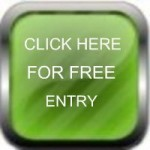What is the destination of the luxury holiday?
Using the screenshot, give a one-word or short phrase answer.

Florida